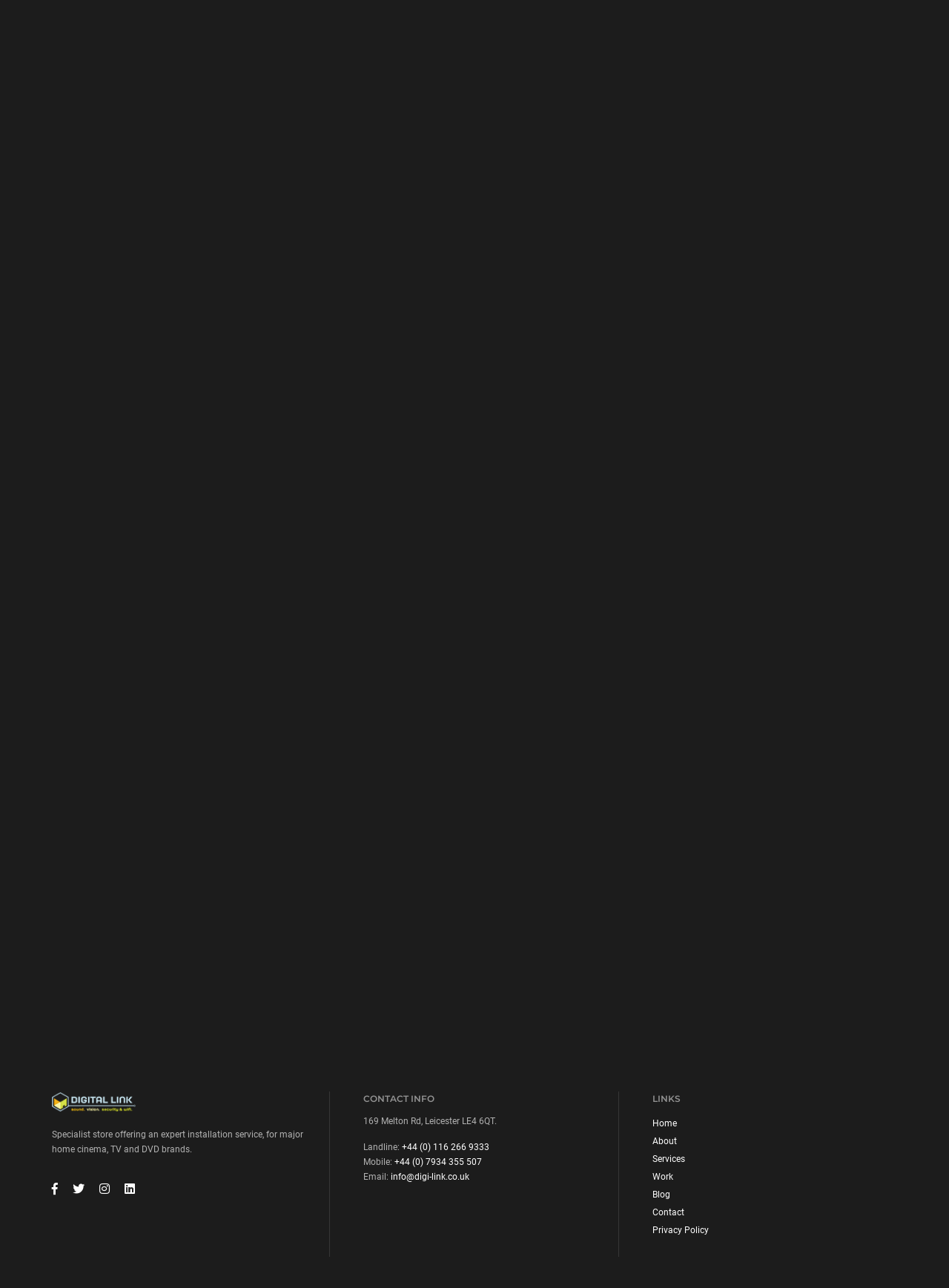Show the bounding box coordinates of the region that should be clicked to follow the instruction: "contact via landline."

[0.423, 0.886, 0.516, 0.895]